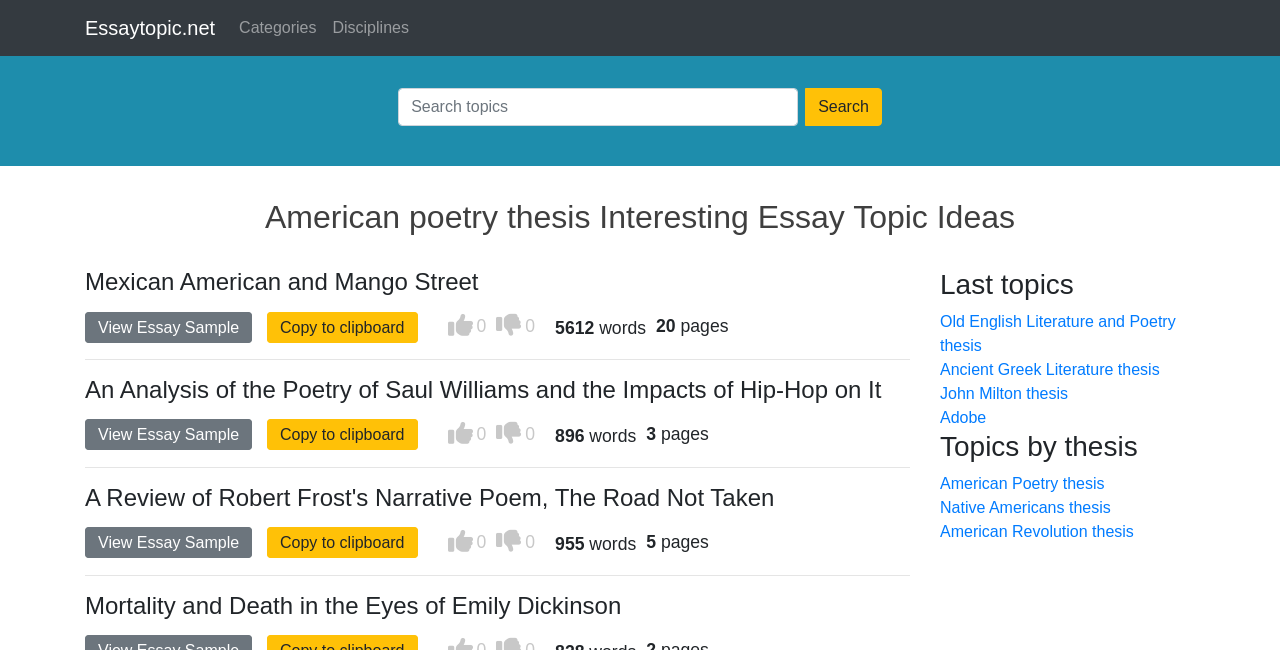Indicate the bounding box coordinates of the element that must be clicked to execute the instruction: "Copy to clipboard". The coordinates should be given as four float numbers between 0 and 1, i.e., [left, top, right, bottom].

[0.209, 0.479, 0.326, 0.527]